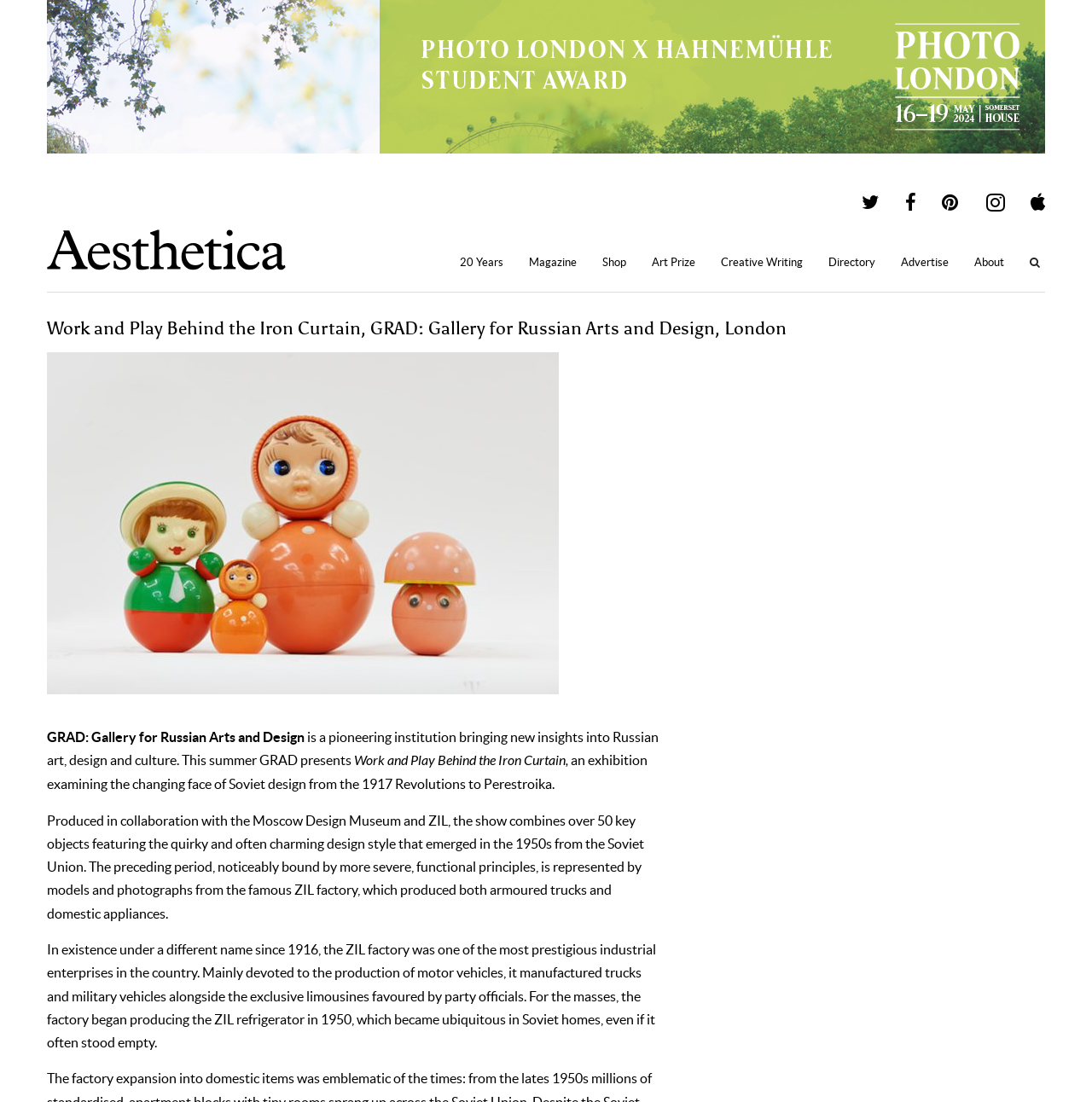Locate the bounding box coordinates of the element I should click to achieve the following instruction: "Click the search icon".

[0.777, 0.164, 0.817, 0.204]